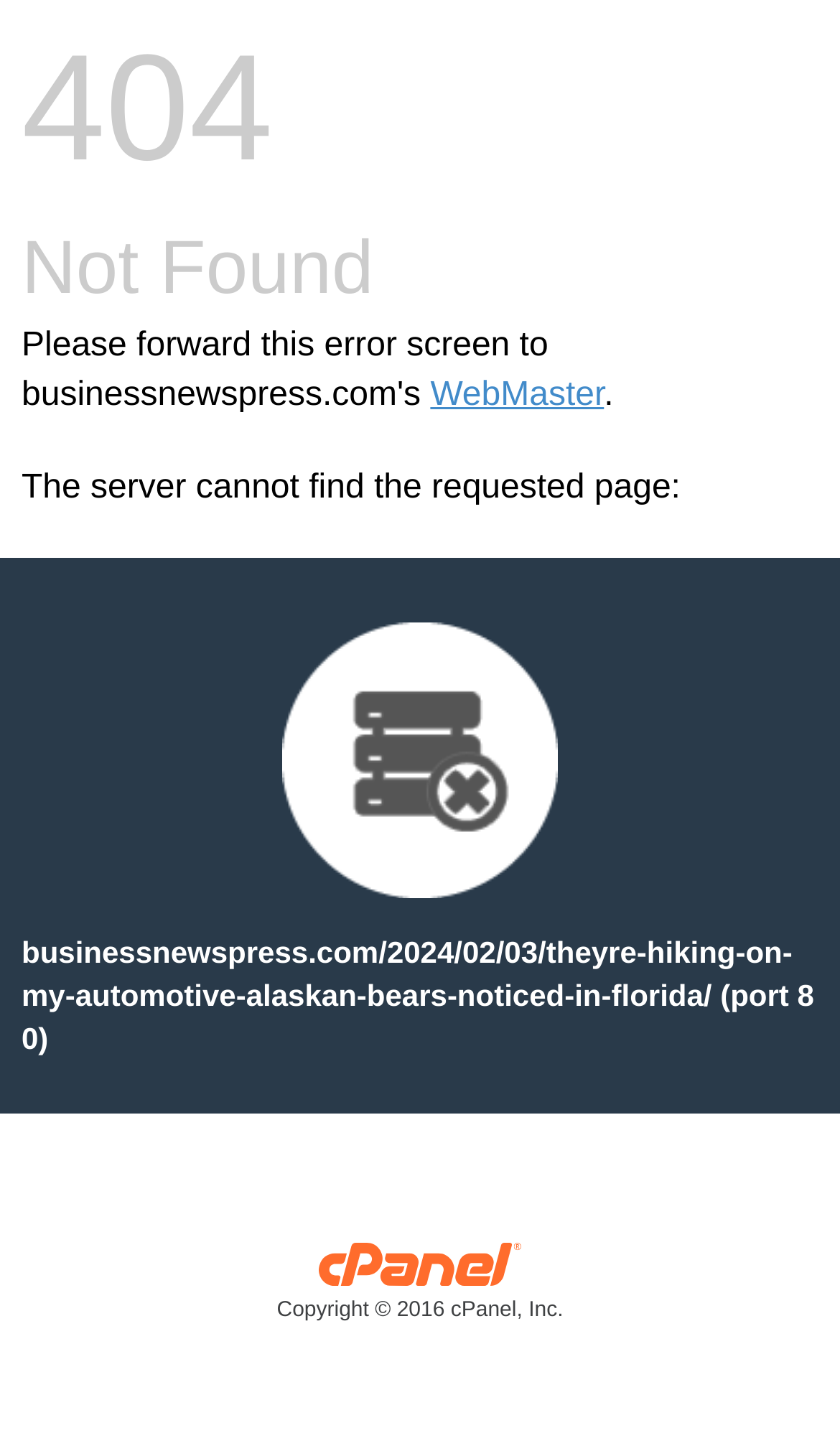Use a single word or phrase to answer the question:
What is the copyright information at the bottom of the page?

cPanel, Inc. Copyright 2016